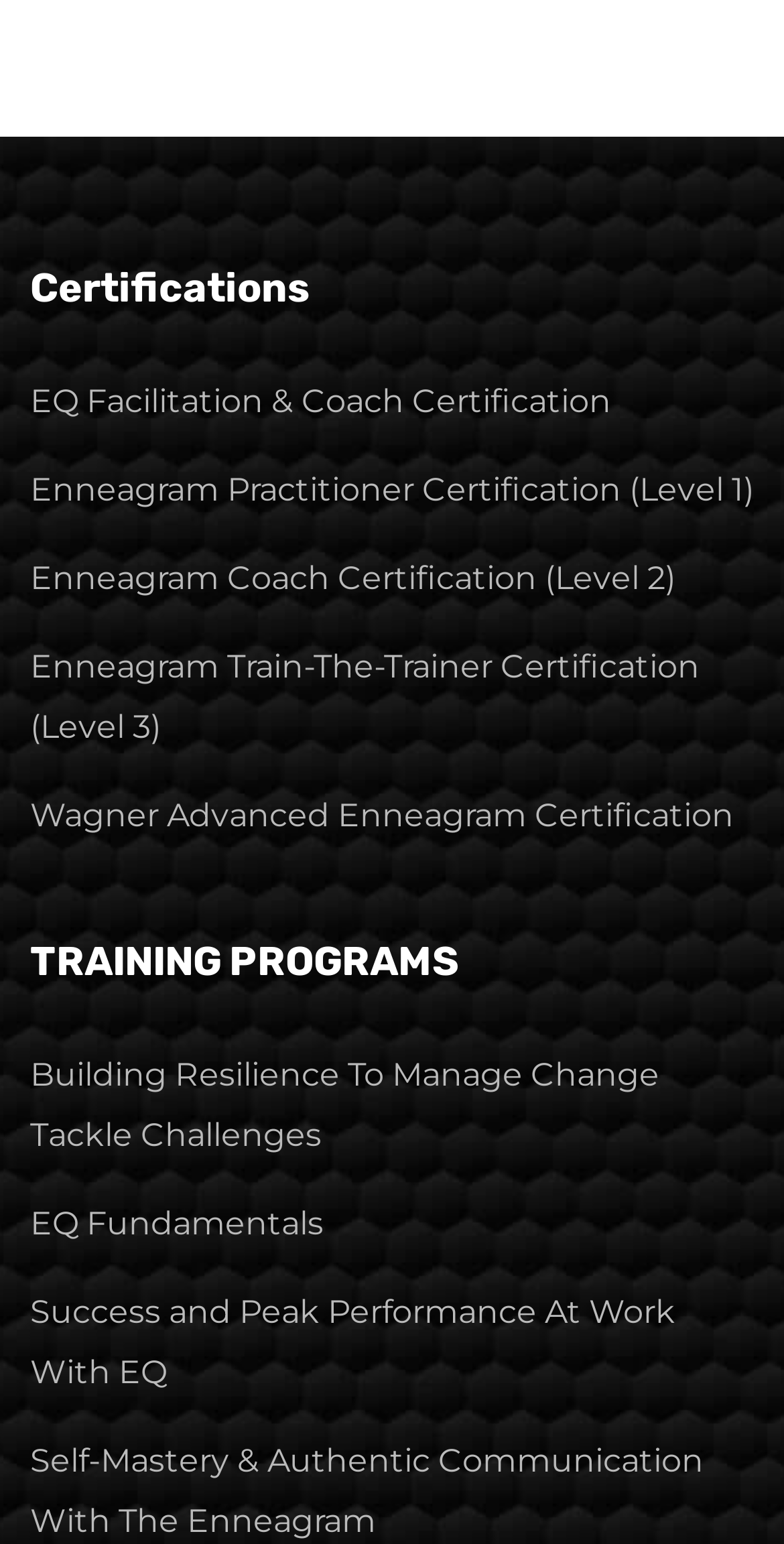How many sections are there on this webpage?
Provide a detailed and extensive answer to the question.

I identified two main sections on the webpage, one with the heading 'Certifications' and another with the heading 'TRAINING PROGRAMS'.